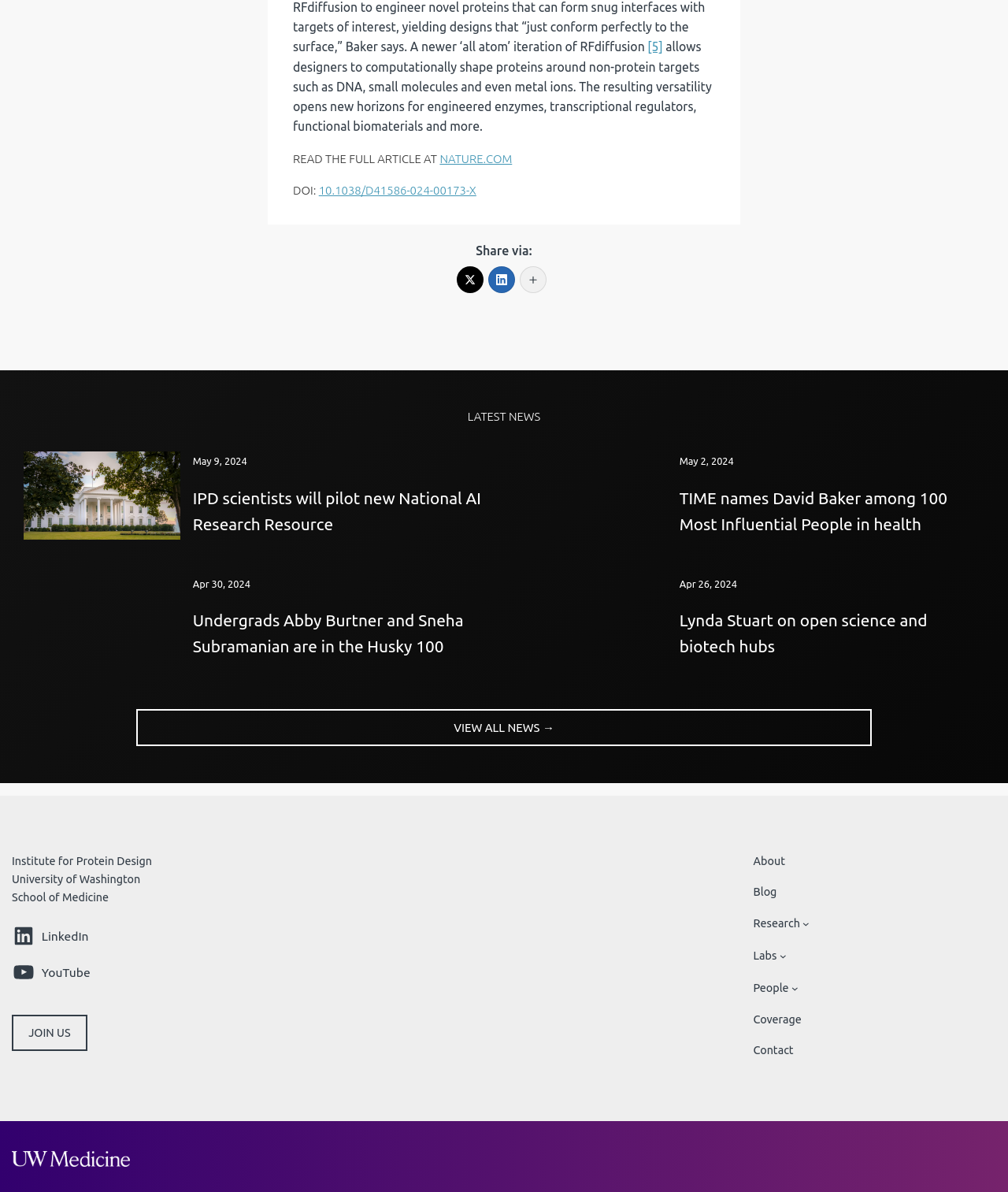Please determine the bounding box coordinates of the element to click on in order to accomplish the following task: "Read the article 'The Ultimate Guide to EDM Parts: Everything You Need to Know'". Ensure the coordinates are four float numbers ranging from 0 to 1, i.e., [left, top, right, bottom].

None